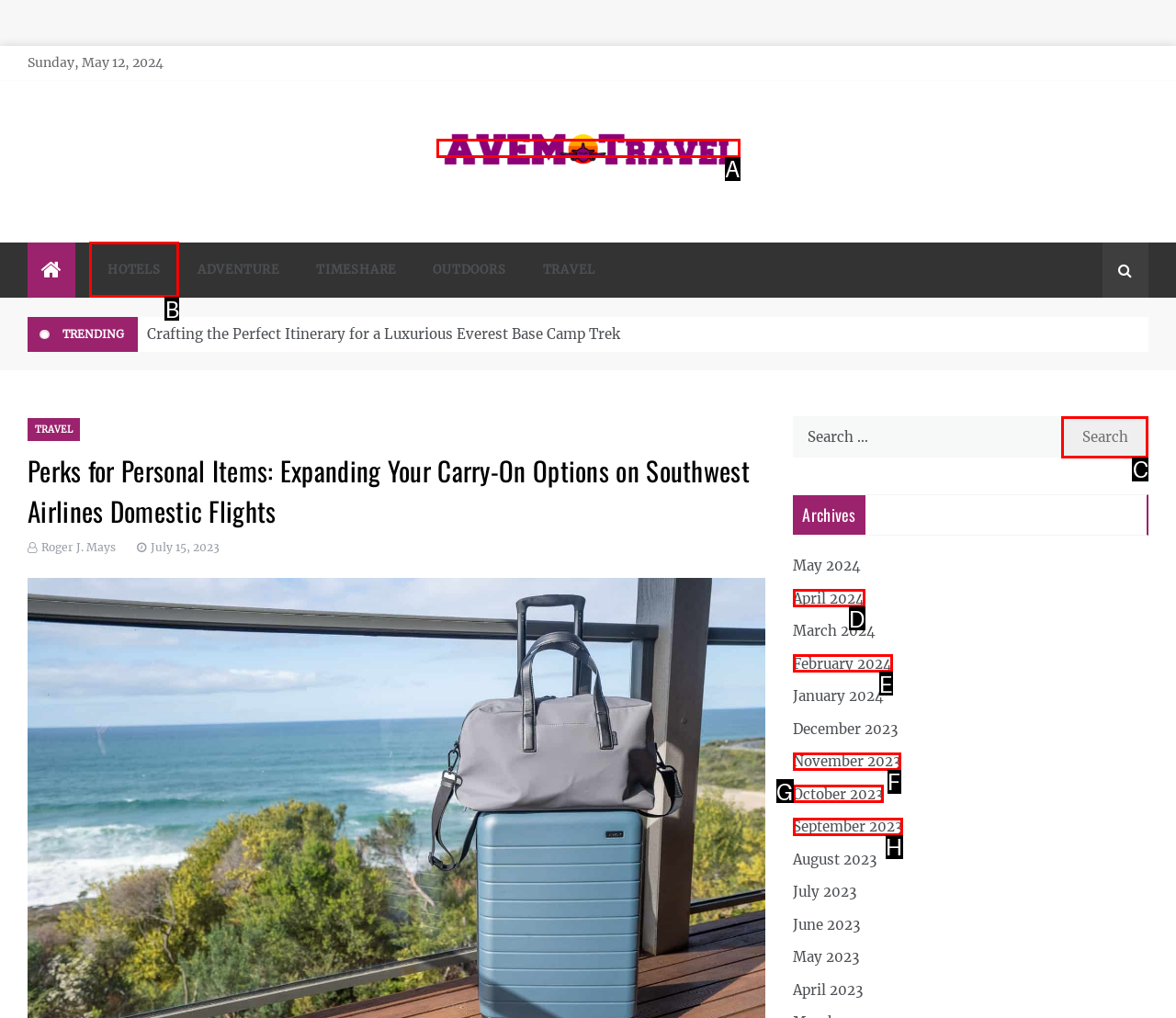Determine the letter of the UI element I should click on to complete the task: Click on the HOTELS link from the provided choices in the screenshot.

B